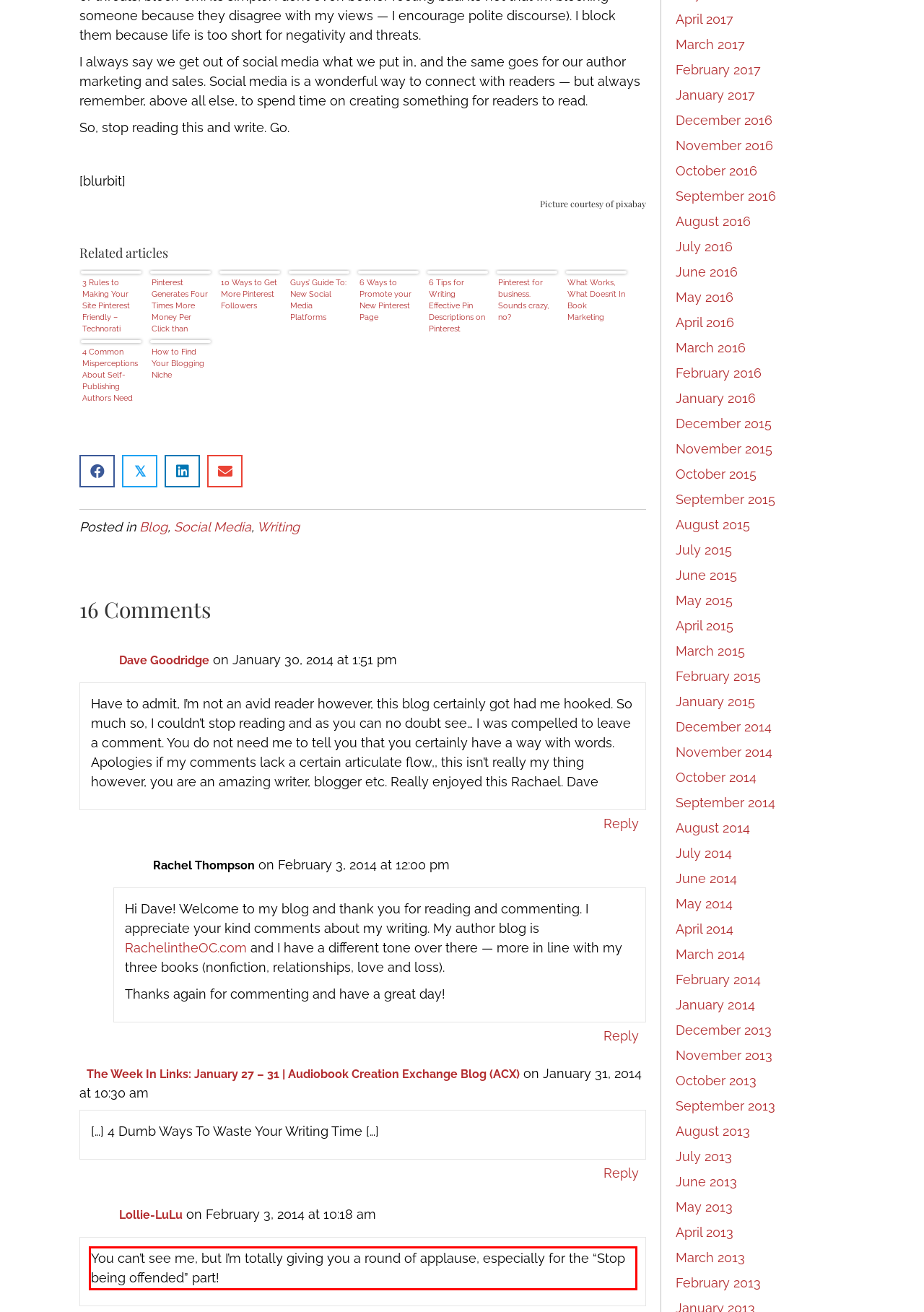Please examine the screenshot of the webpage and read the text present within the red rectangle bounding box.

You can’t see me, but I’m totally giving you a round of applause, especially for the “Stop being offended” part!